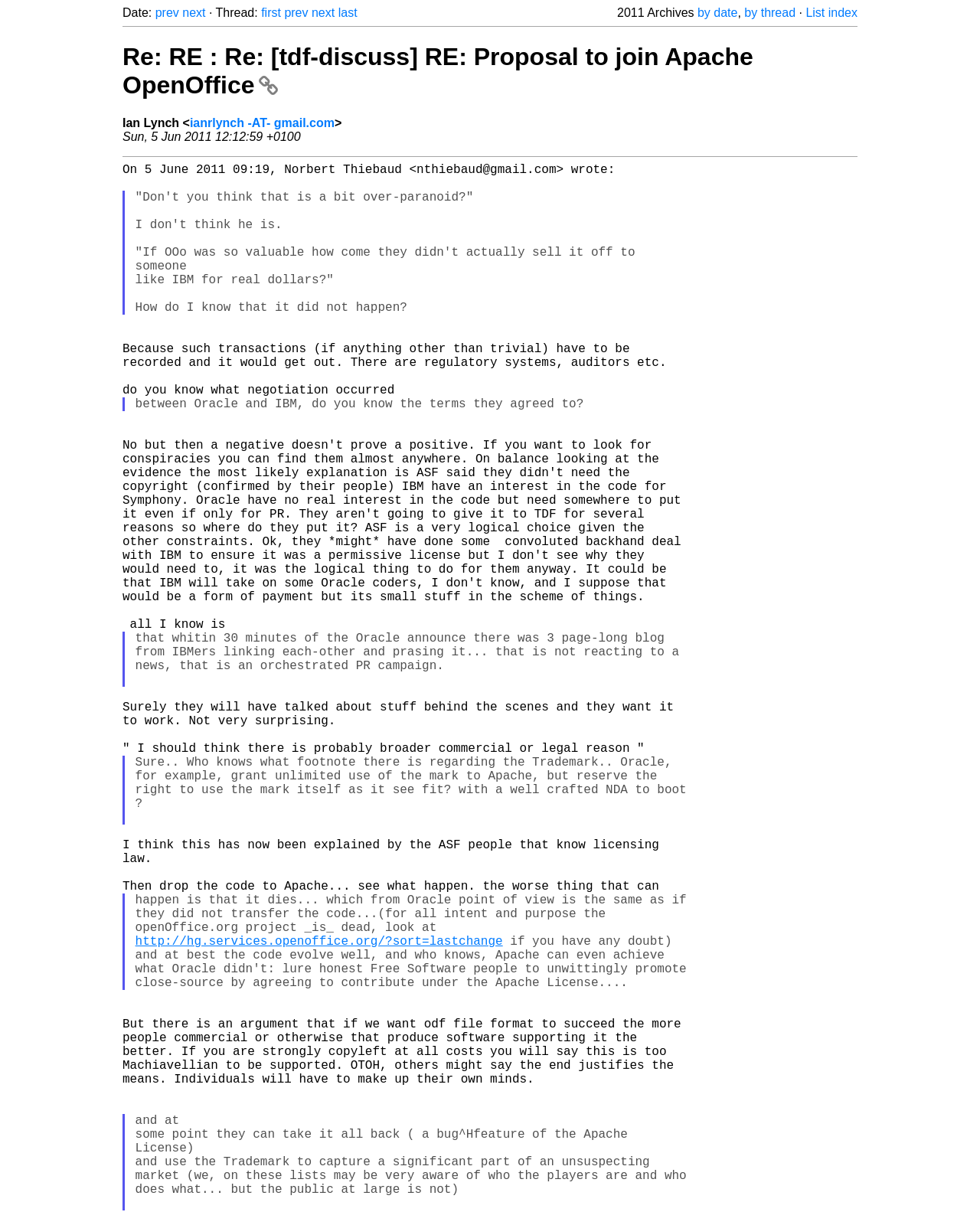Can you determine the bounding box coordinates of the area that needs to be clicked to fulfill the following instruction: "go to previous thread"?

[0.158, 0.005, 0.183, 0.016]